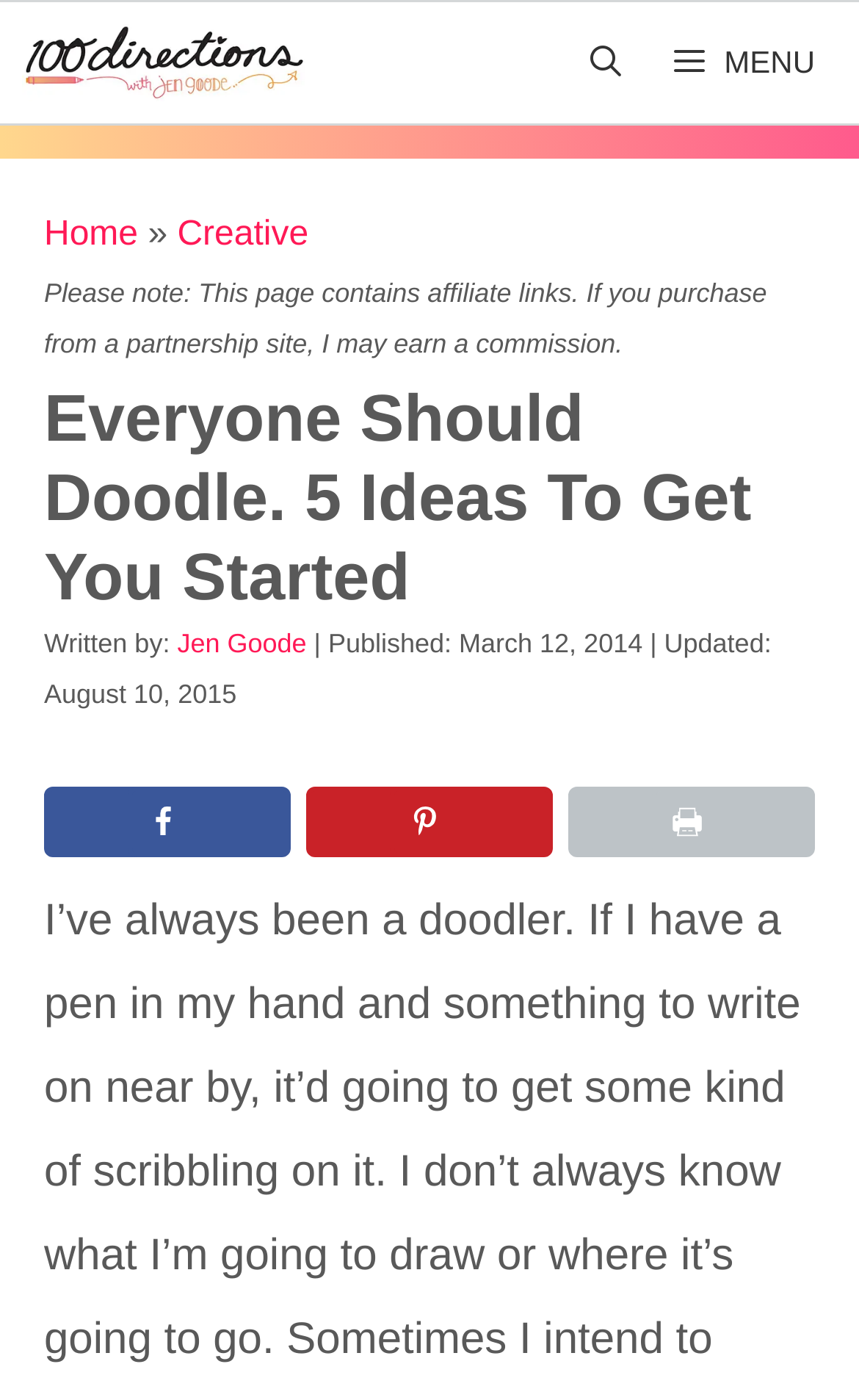Indicate the bounding box coordinates of the element that needs to be clicked to satisfy the following instruction: "Click the 100 Directions link". The coordinates should be four float numbers between 0 and 1, i.e., [left, top, right, bottom].

[0.026, 0.002, 0.357, 0.088]